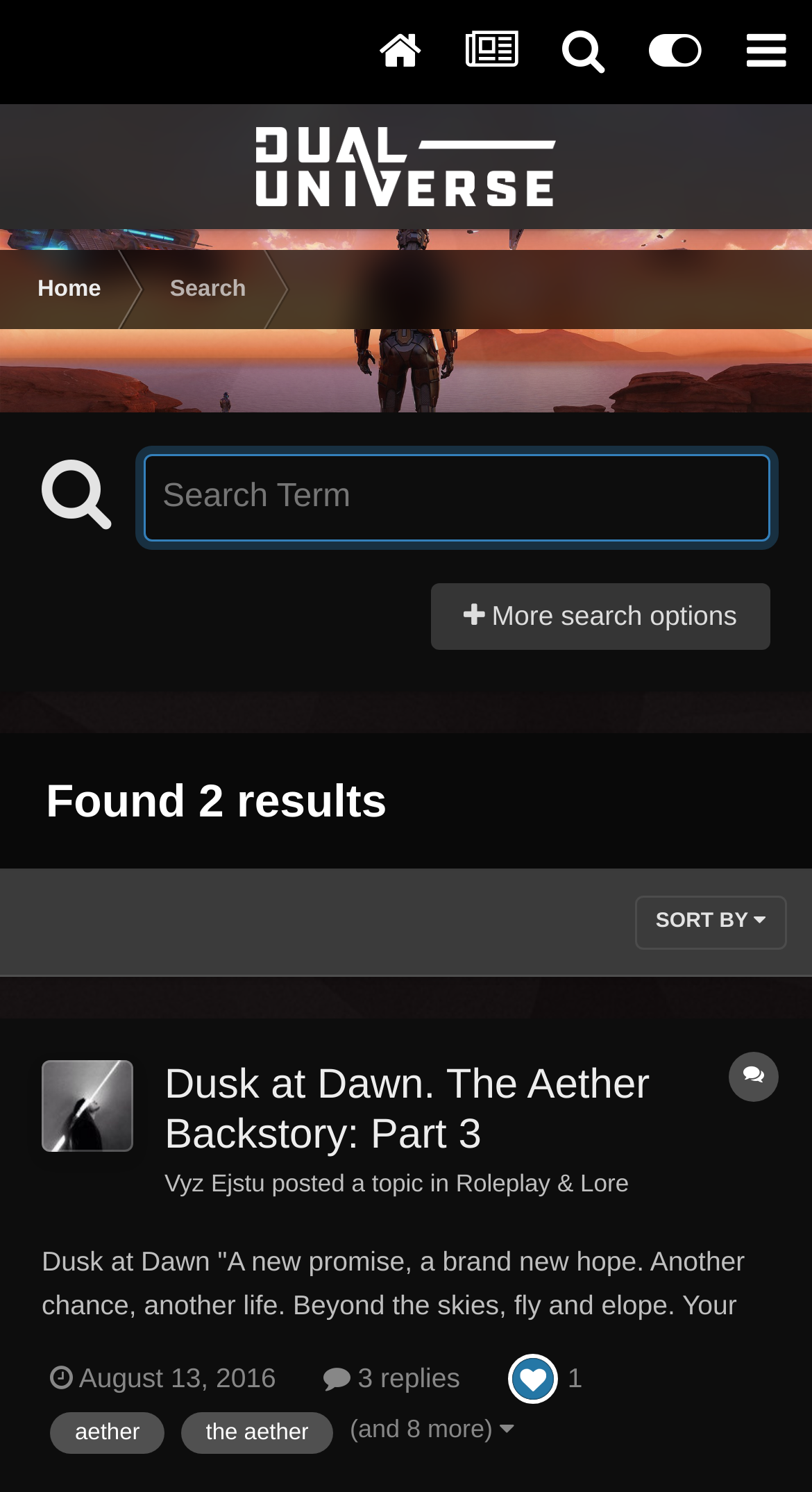Determine the bounding box coordinates for the region that must be clicked to execute the following instruction: "View the topic 'Dusk at Dawn. The Aether Backstory: Part 3'".

[0.203, 0.711, 0.949, 0.778]